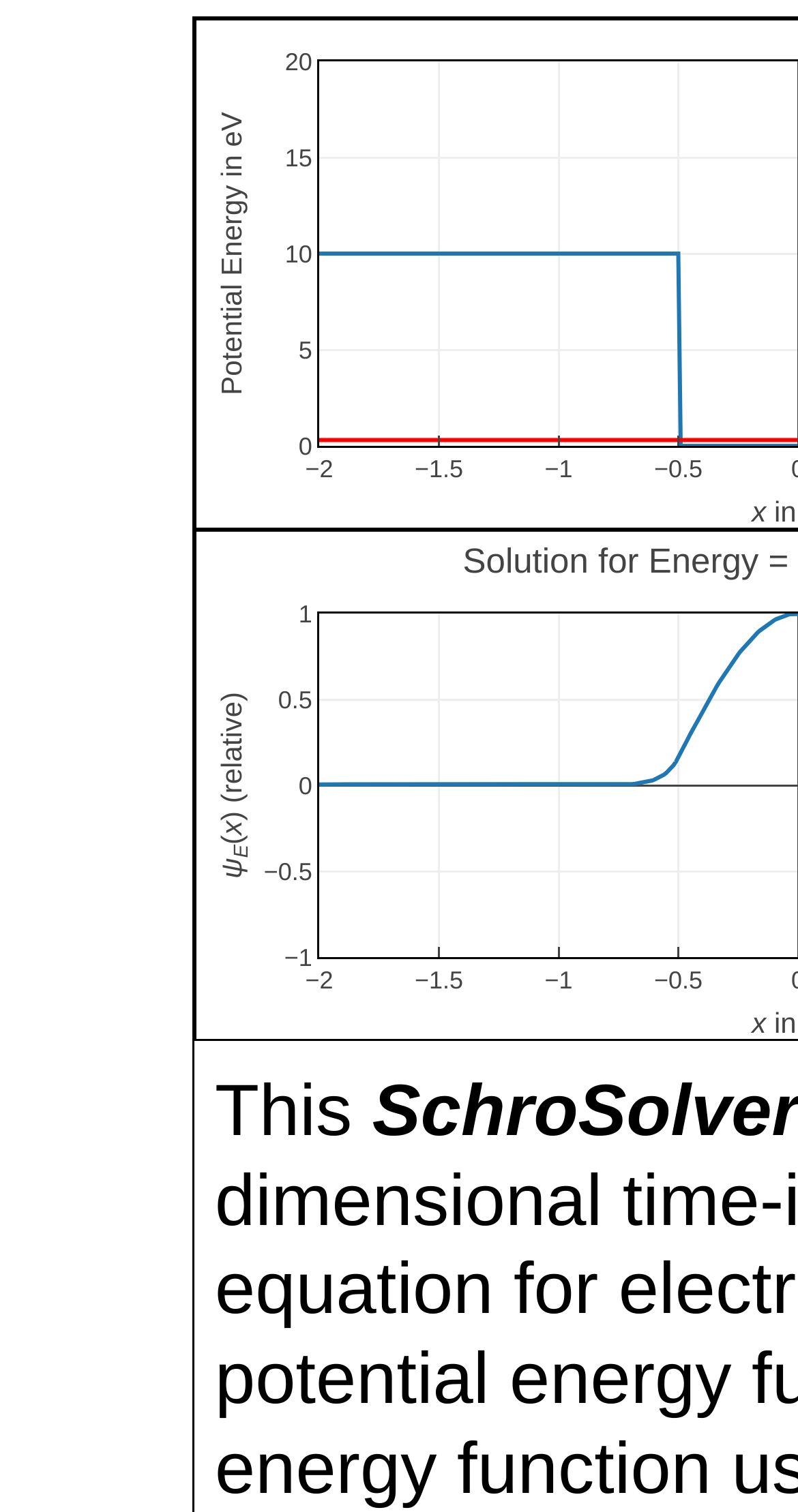What is the unit of potential energy?
Offer a detailed and full explanation in response to the question.

The unit of potential energy can be determined by looking at the text 'Potential Energy in eV' which is located at the top left of the webpage, indicating that the unit of potential energy is electronvolts (eV).